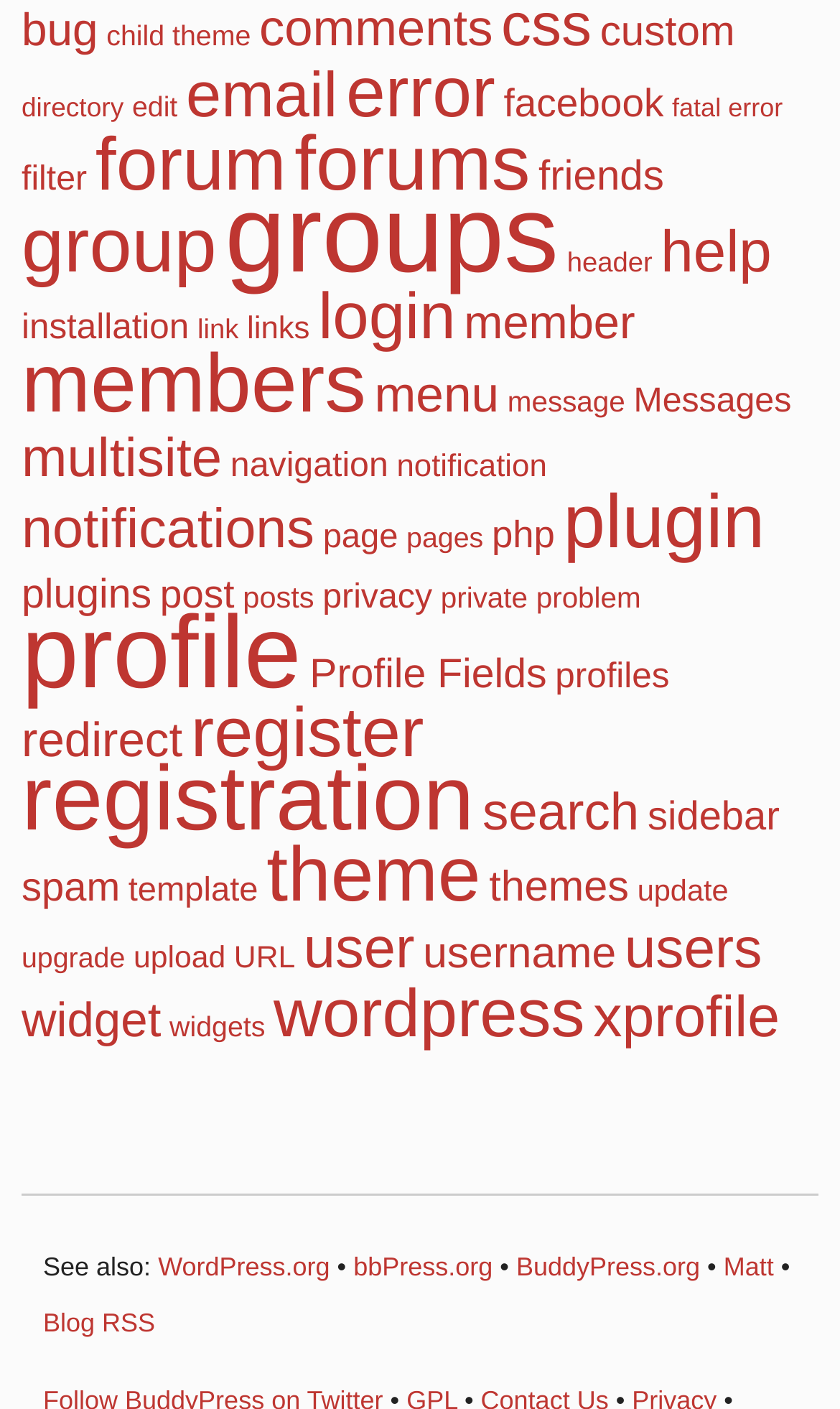For the following element description, predict the bounding box coordinates in the format (top-left x, top-left y, bottom-right x, bottom-right y). All values should be floating point numbers between 0 and 1. Description: fatal error

[0.8, 0.066, 0.932, 0.087]